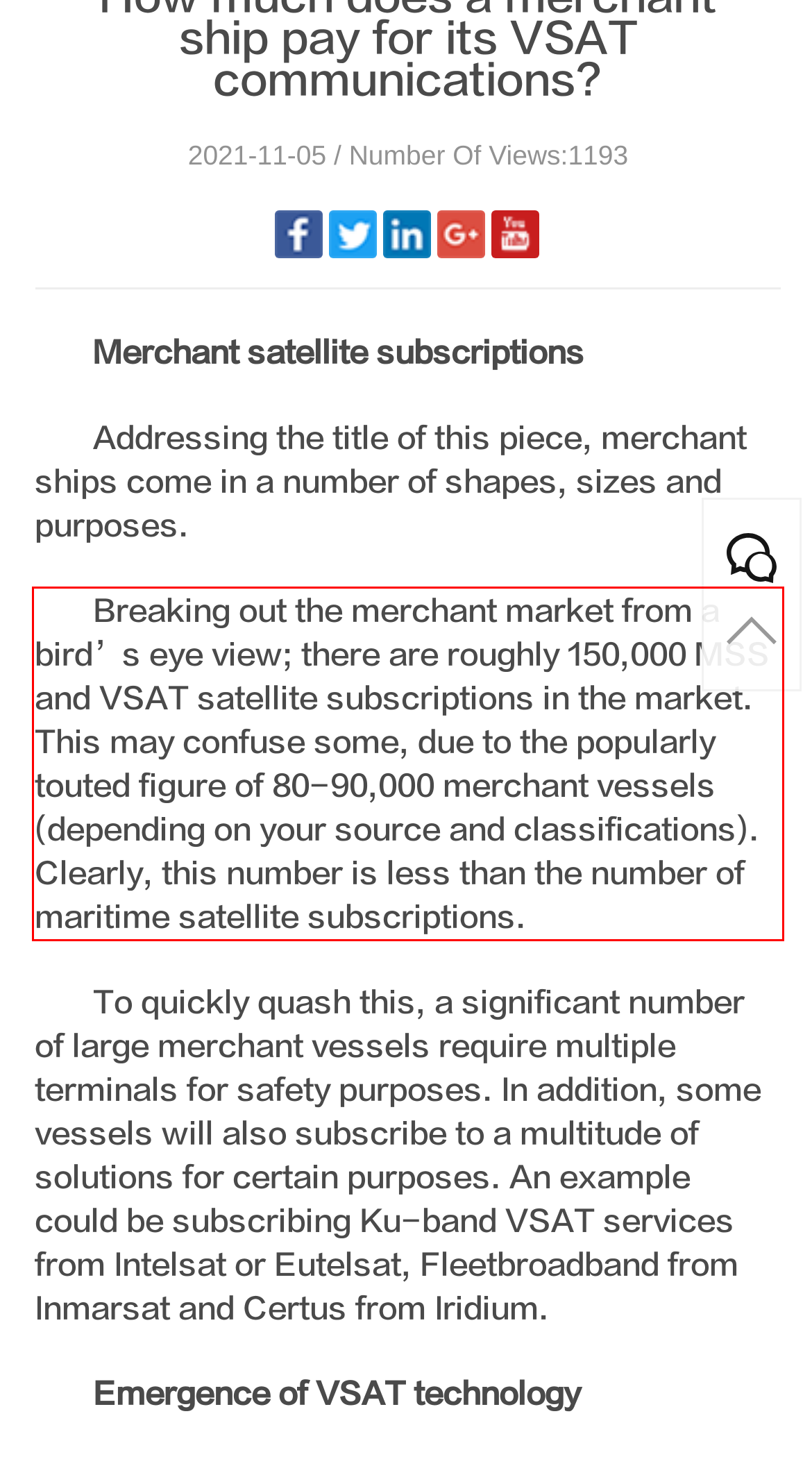Your task is to recognize and extract the text content from the UI element enclosed in the red bounding box on the webpage screenshot.

Breaking out the merchant market from a bird’s eye view; there are roughly 150,000 MSS and VSAT satellite subscriptions in the market. This may confuse some, due to the popularly touted figure of 80-90,000 merchant vessels (depending on your source and classifications). Clearly, this number is less than the number of maritime satellite subscriptions.